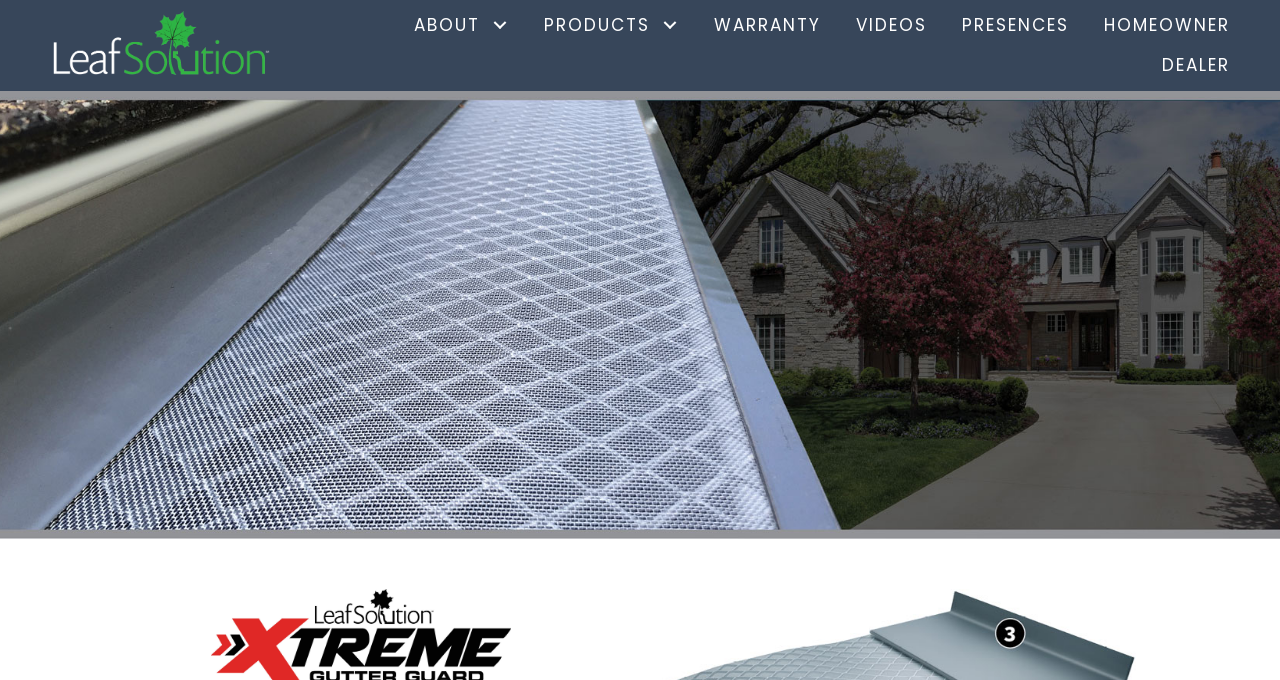Predict the bounding box coordinates of the UI element that matches this description: "aria-label="Instagram link" title="Instagram link"". The coordinates should be in the format [left, top, right, bottom] with each value between 0 and 1.

None